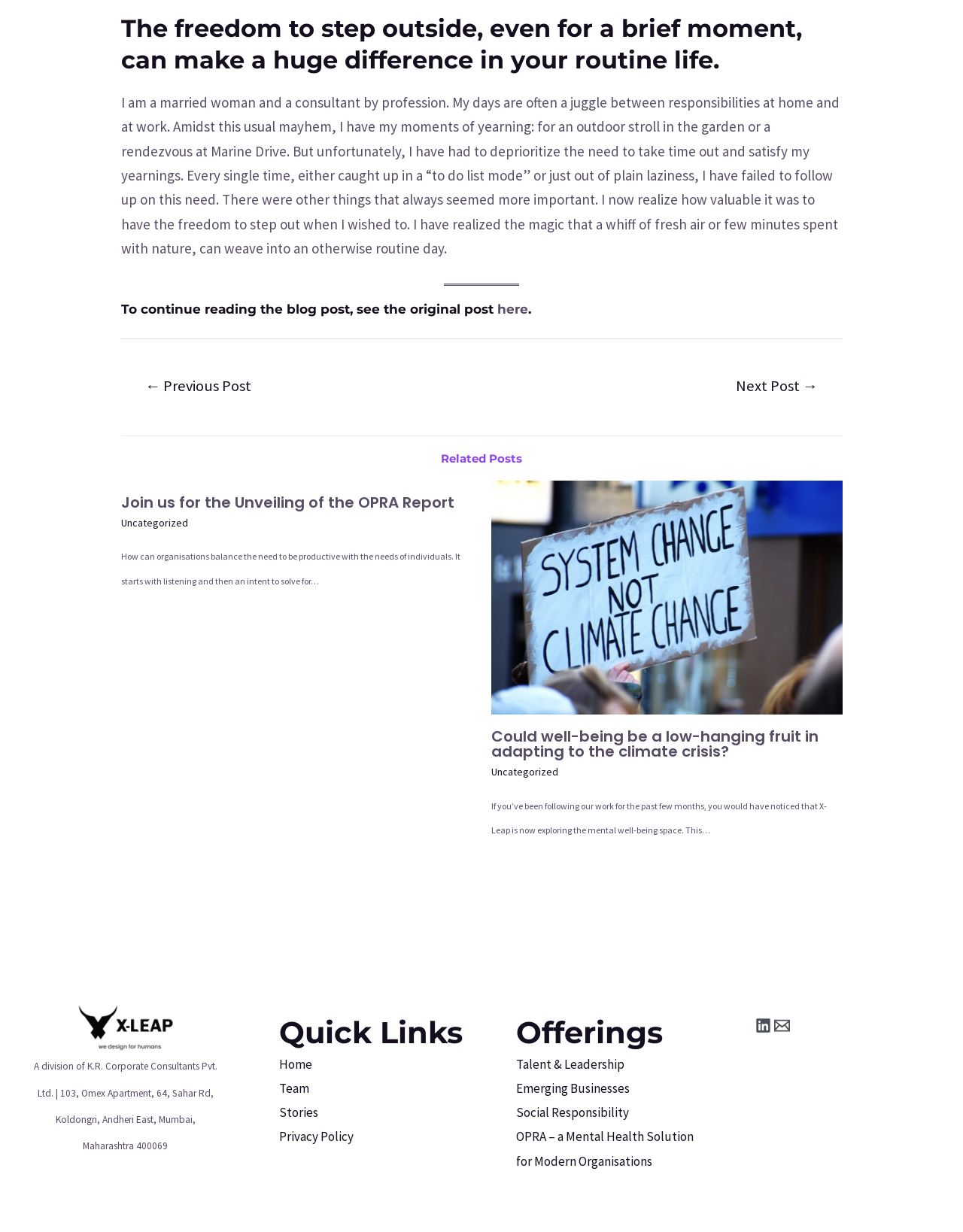Find the bounding box coordinates of the element's region that should be clicked in order to follow the given instruction: "Leave a comment". The coordinates should consist of four float numbers between 0 and 1, i.e., [left, top, right, bottom].

None